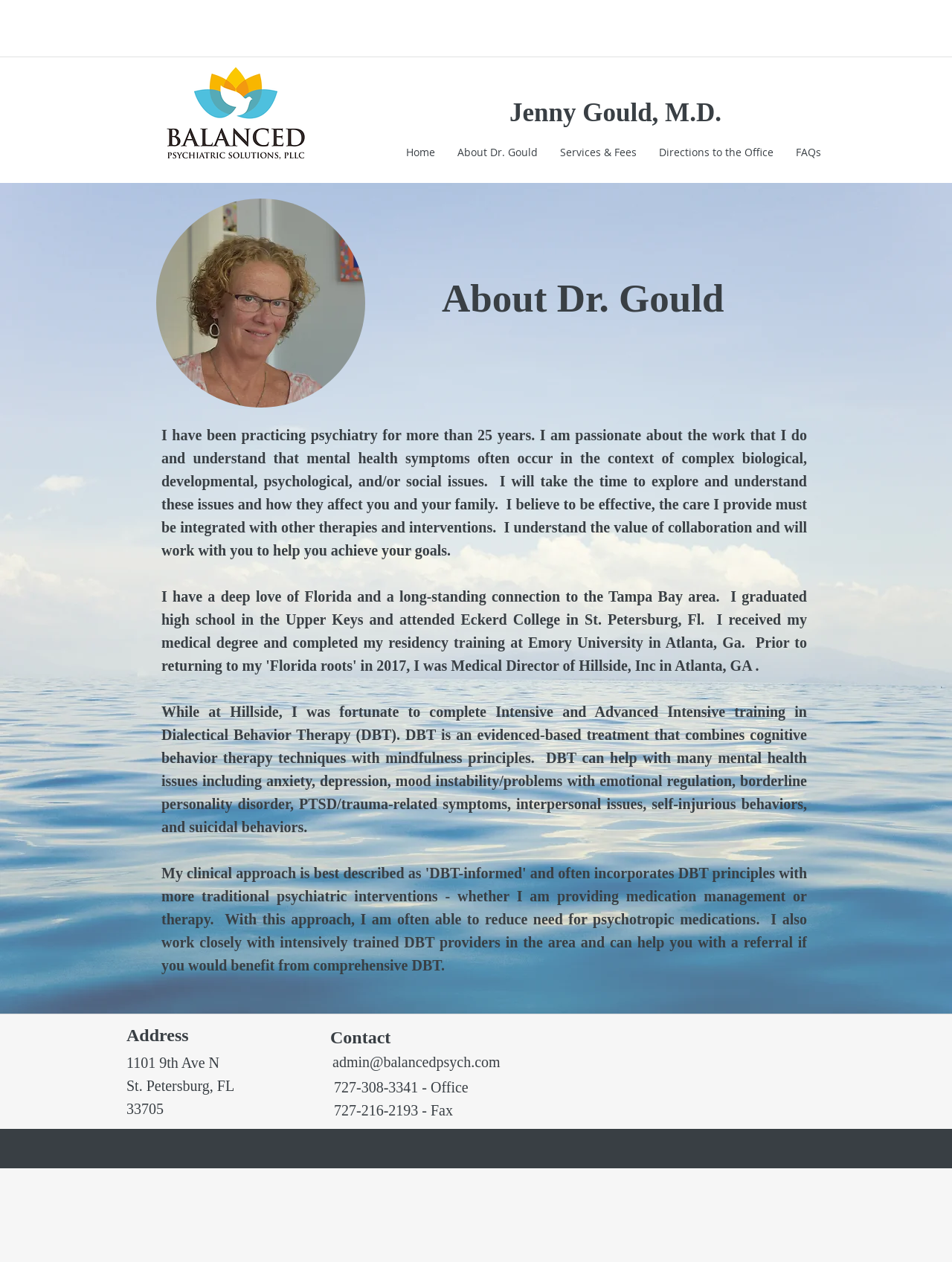What therapy does Dr. Gould specialize in?
Answer the question in as much detail as possible.

Dr. Gould's specialization in Dialectical Behavior Therapy (DBT) can be found in the main section of the webpage, where there is a StaticText element describing her experience and training in DBT.